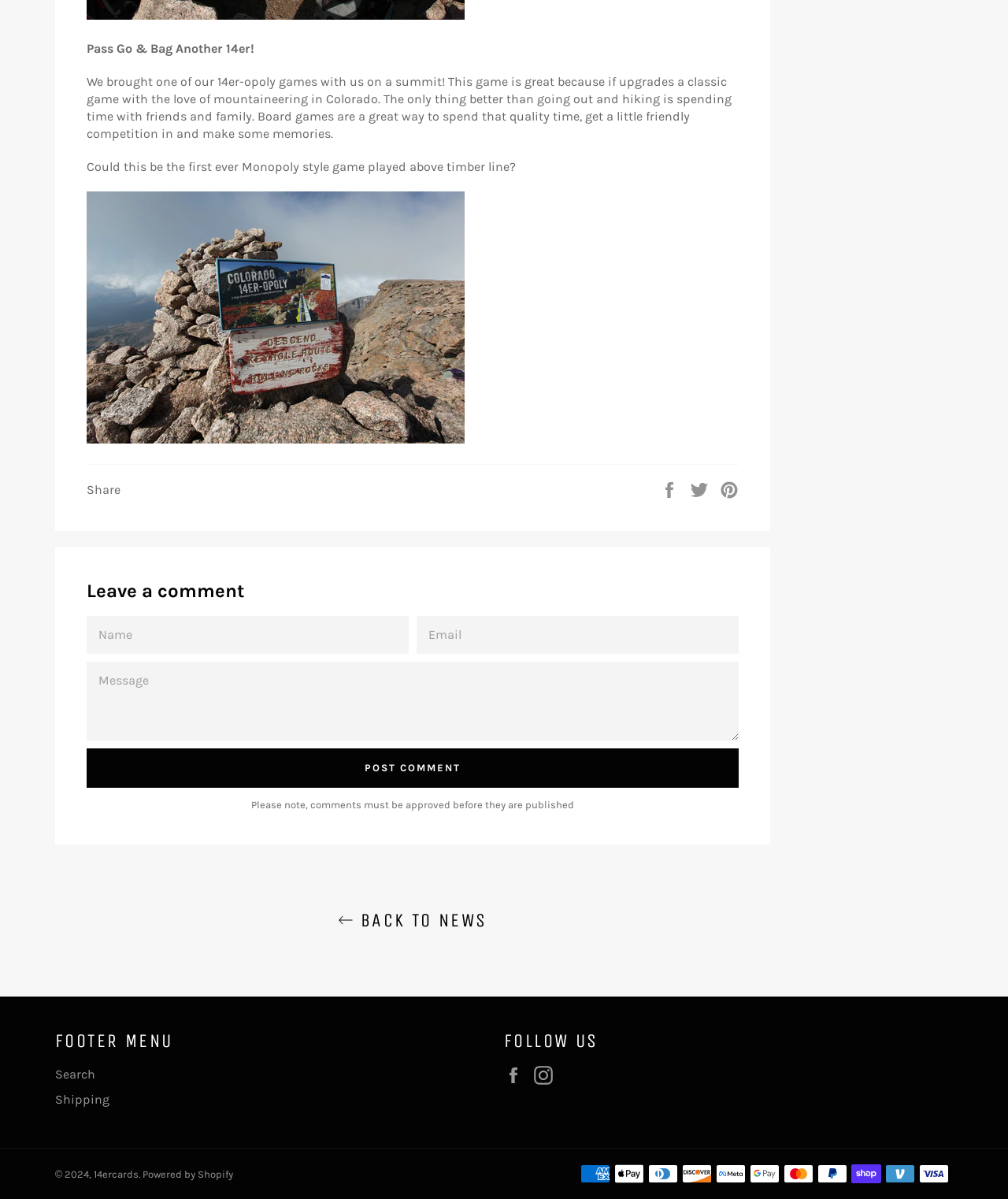Locate the bounding box coordinates of the element that needs to be clicked to carry out the instruction: "Email the tour operator". The coordinates should be given as four float numbers ranging from 0 to 1, i.e., [left, top, right, bottom].

None